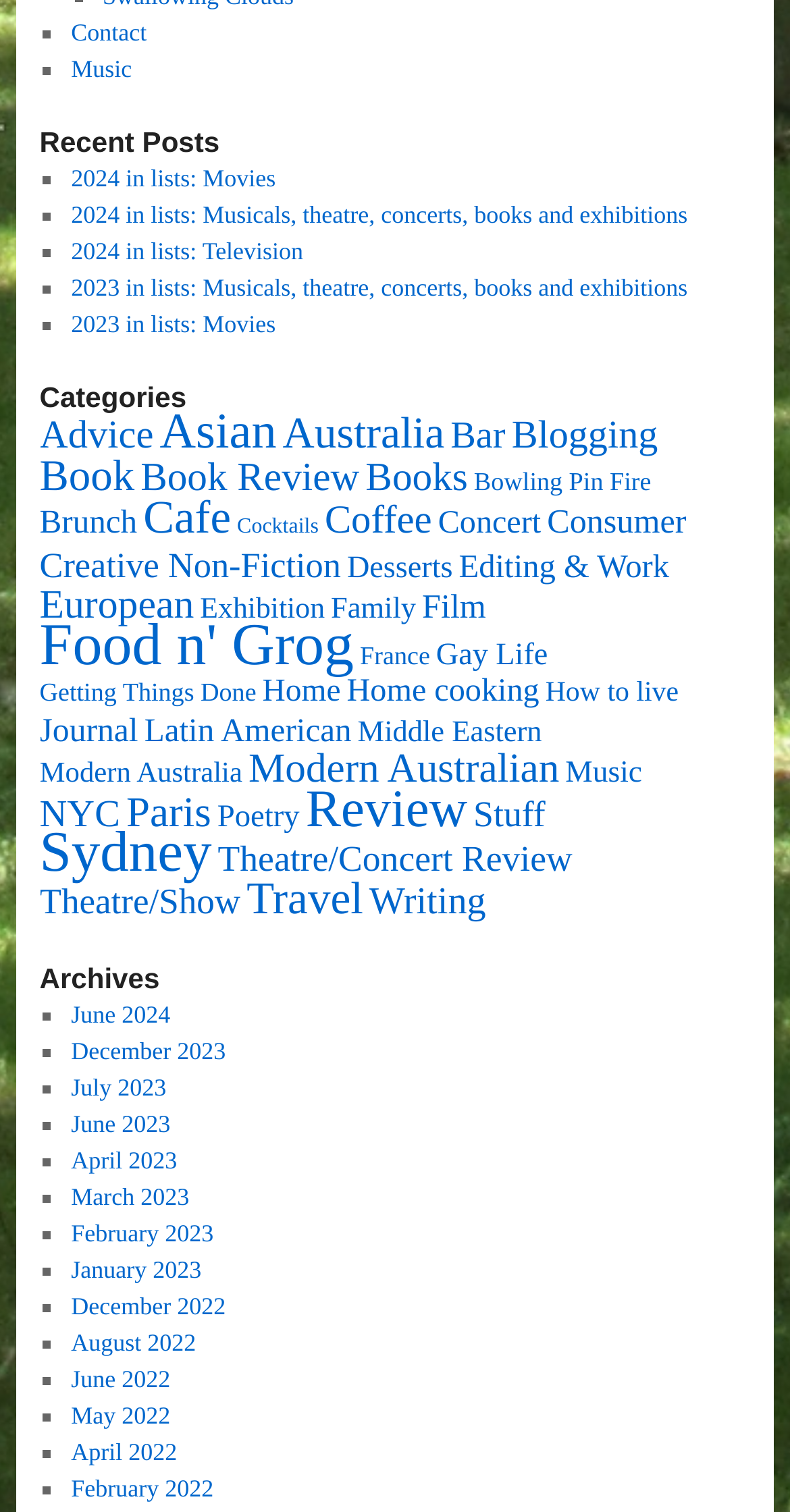Given the element description "May 2022", identify the bounding box of the corresponding UI element.

[0.09, 0.927, 0.216, 0.945]